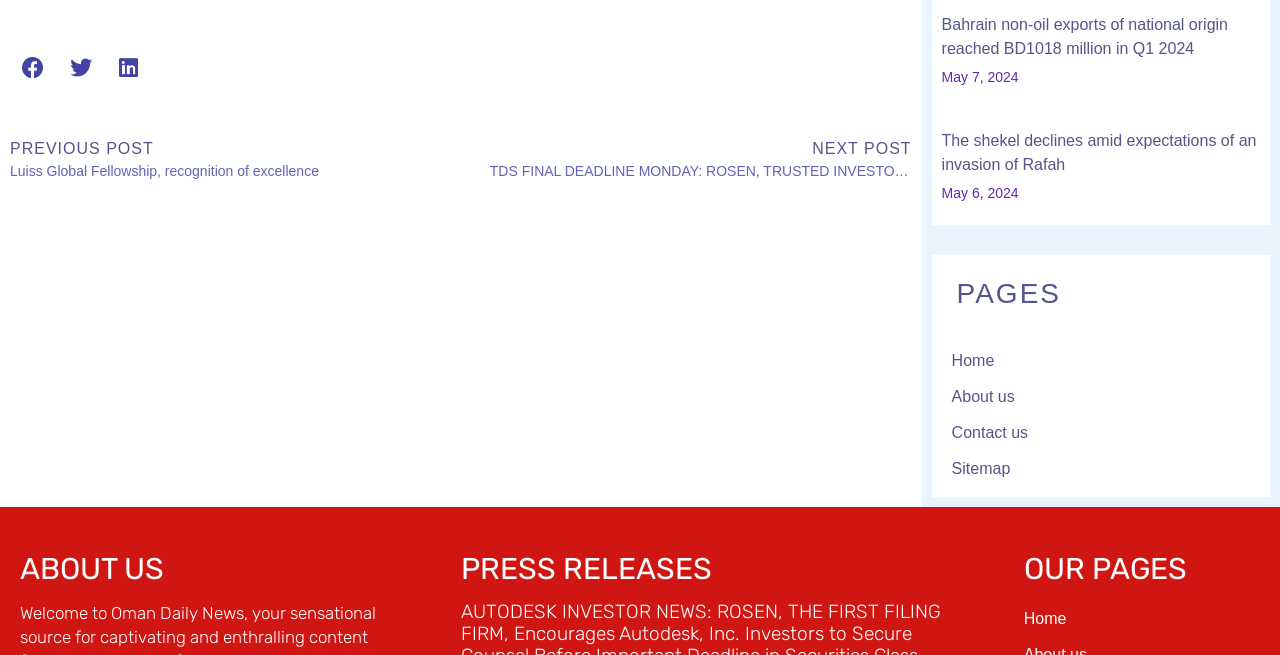Can you find the bounding box coordinates for the element to click on to achieve the instruction: "Share on Facebook"?

[0.008, 0.069, 0.043, 0.138]